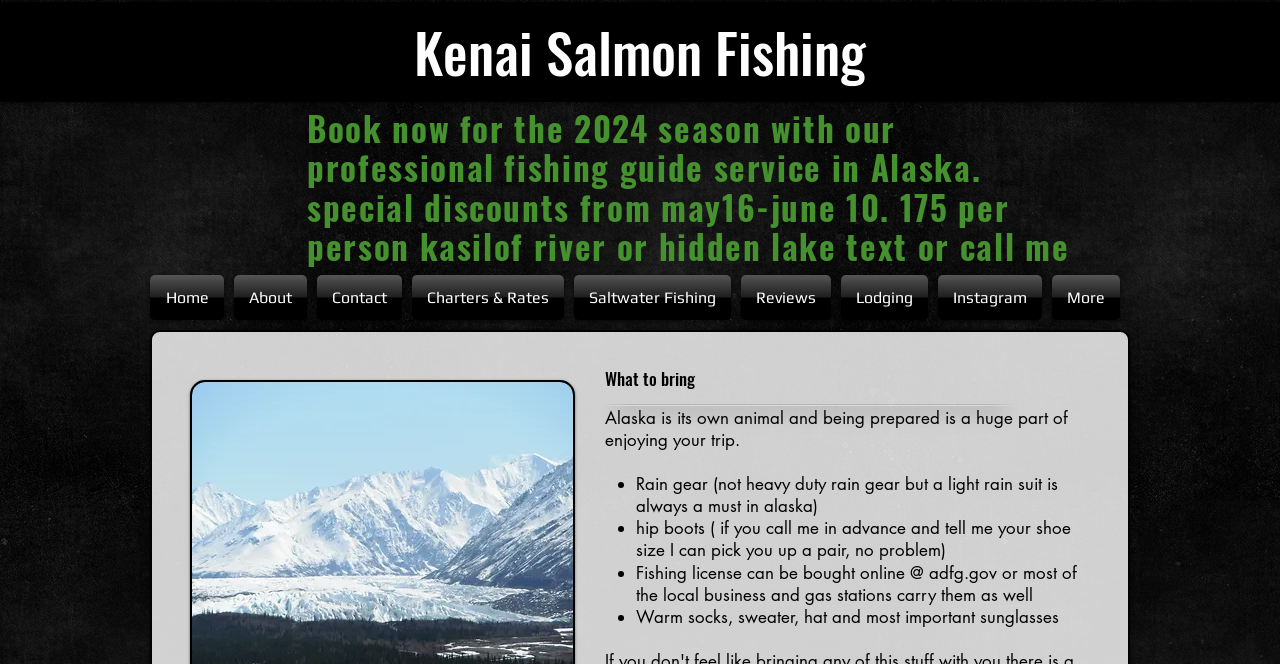Find the bounding box coordinates for the element described here: "About".

[0.179, 0.413, 0.244, 0.481]